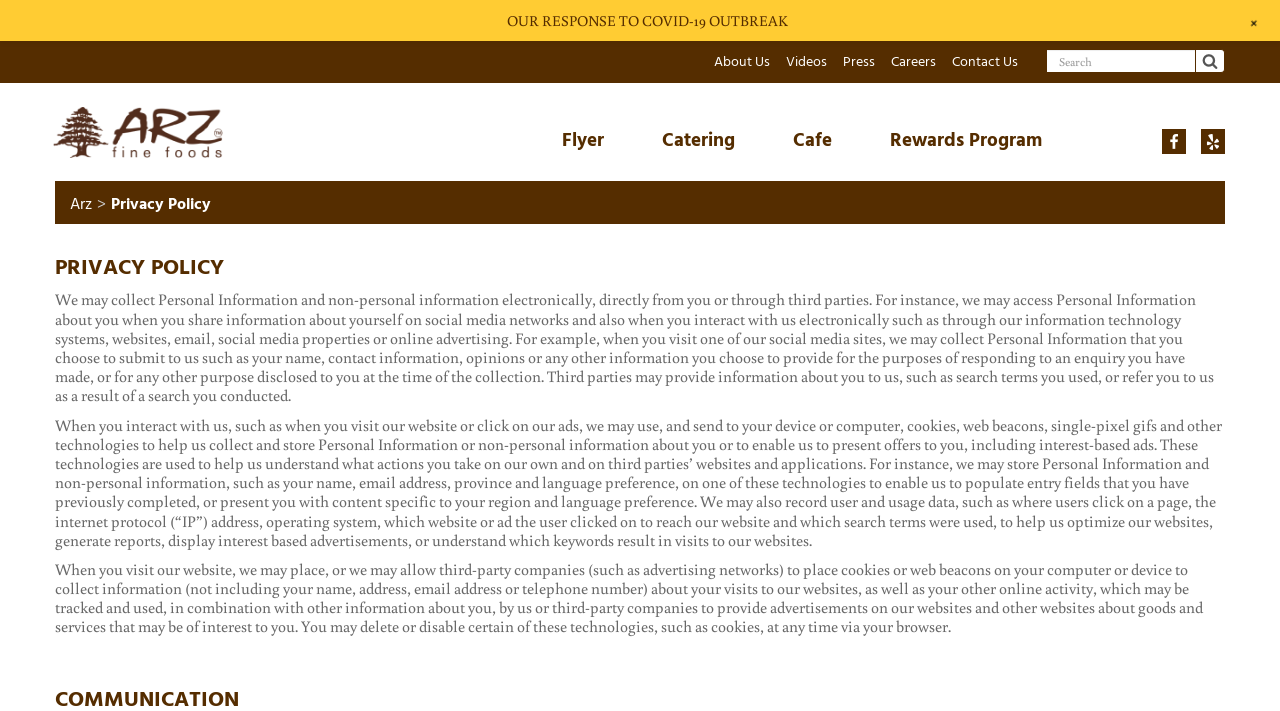Point out the bounding box coordinates of the section to click in order to follow this instruction: "Visit Careers".

[0.69, 0.068, 0.738, 0.107]